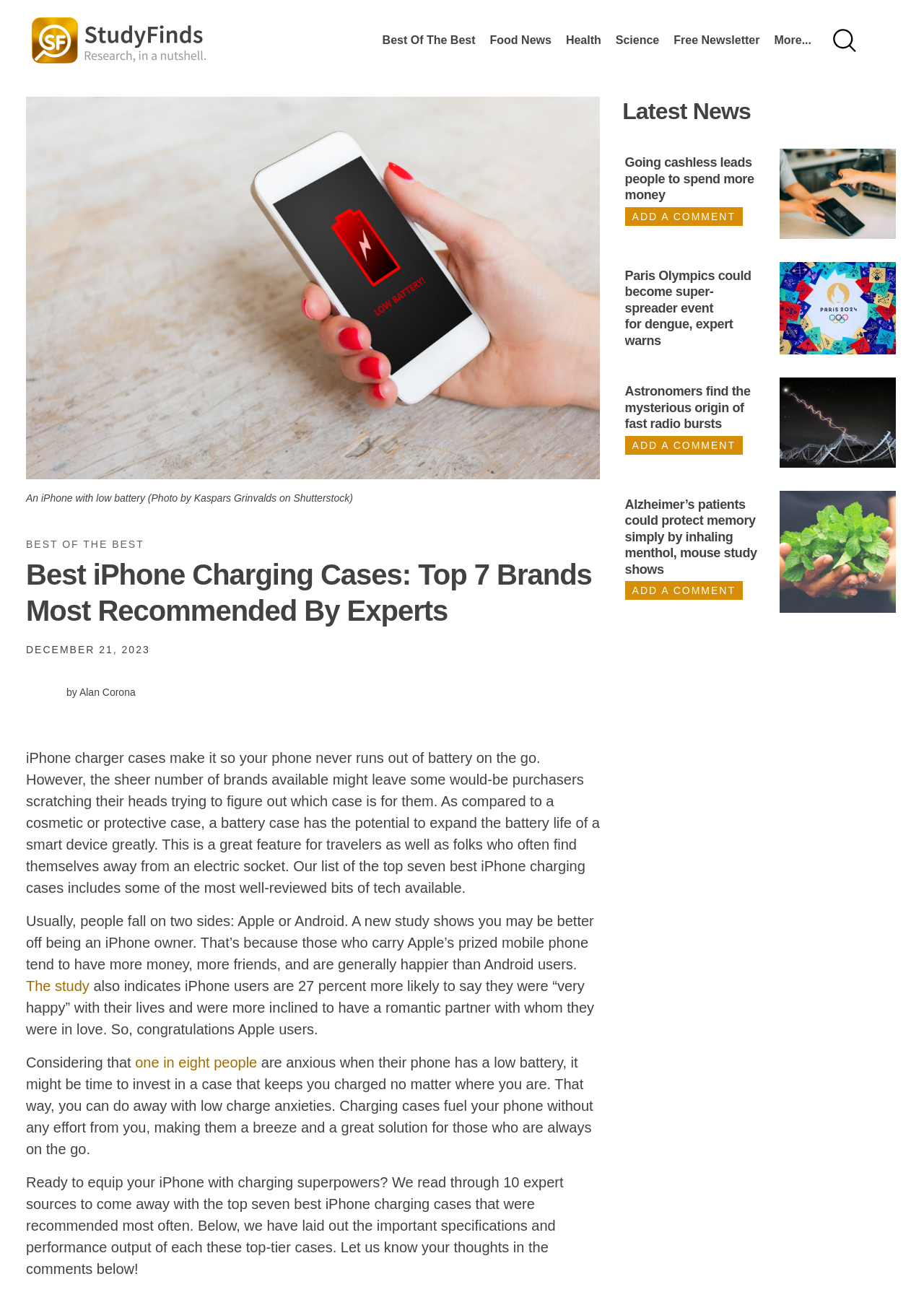Please identify the bounding box coordinates of the clickable area that will allow you to execute the instruction: "Read the article 'Going cashless leads people to spend more money'".

[0.676, 0.114, 0.969, 0.183]